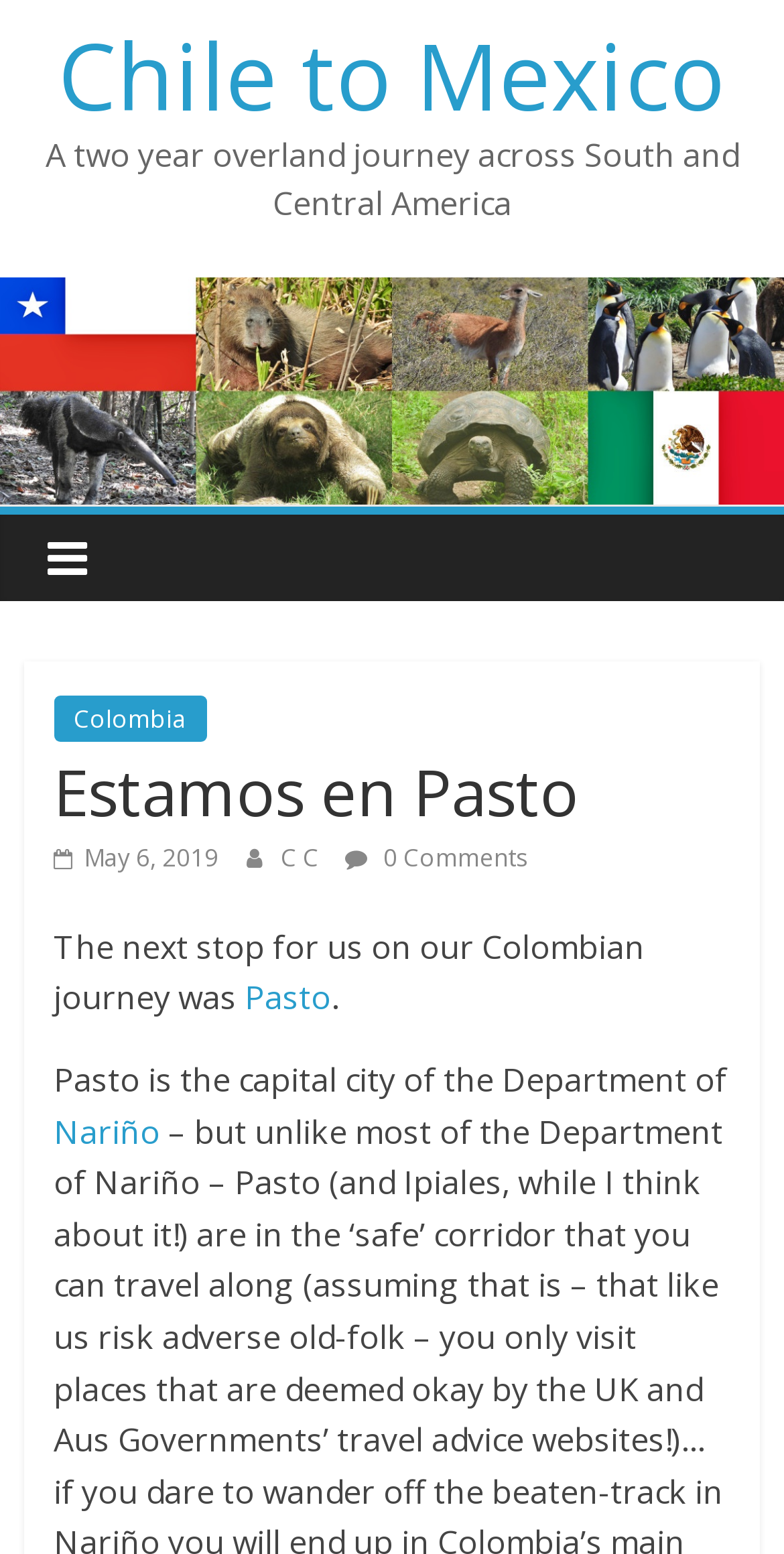How many links are there in the first header?
We need a detailed and meticulous answer to the question.

The first header has a link with the text 'Chile to Mexico'. There is only one link in the first header.